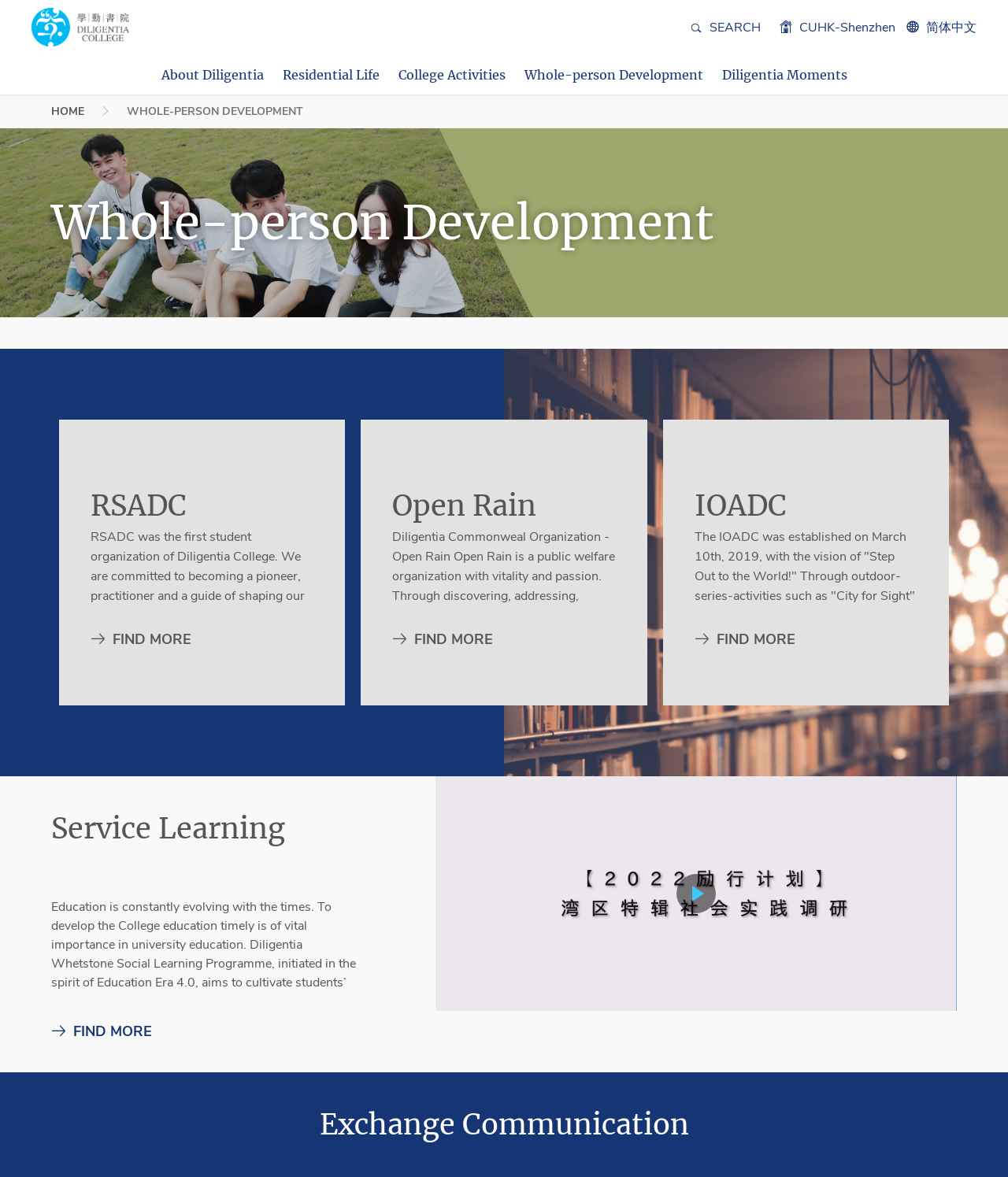Please provide a one-word or short phrase answer to the question:
What is the name of the student organization mentioned alongside IOADC?

Open Rain